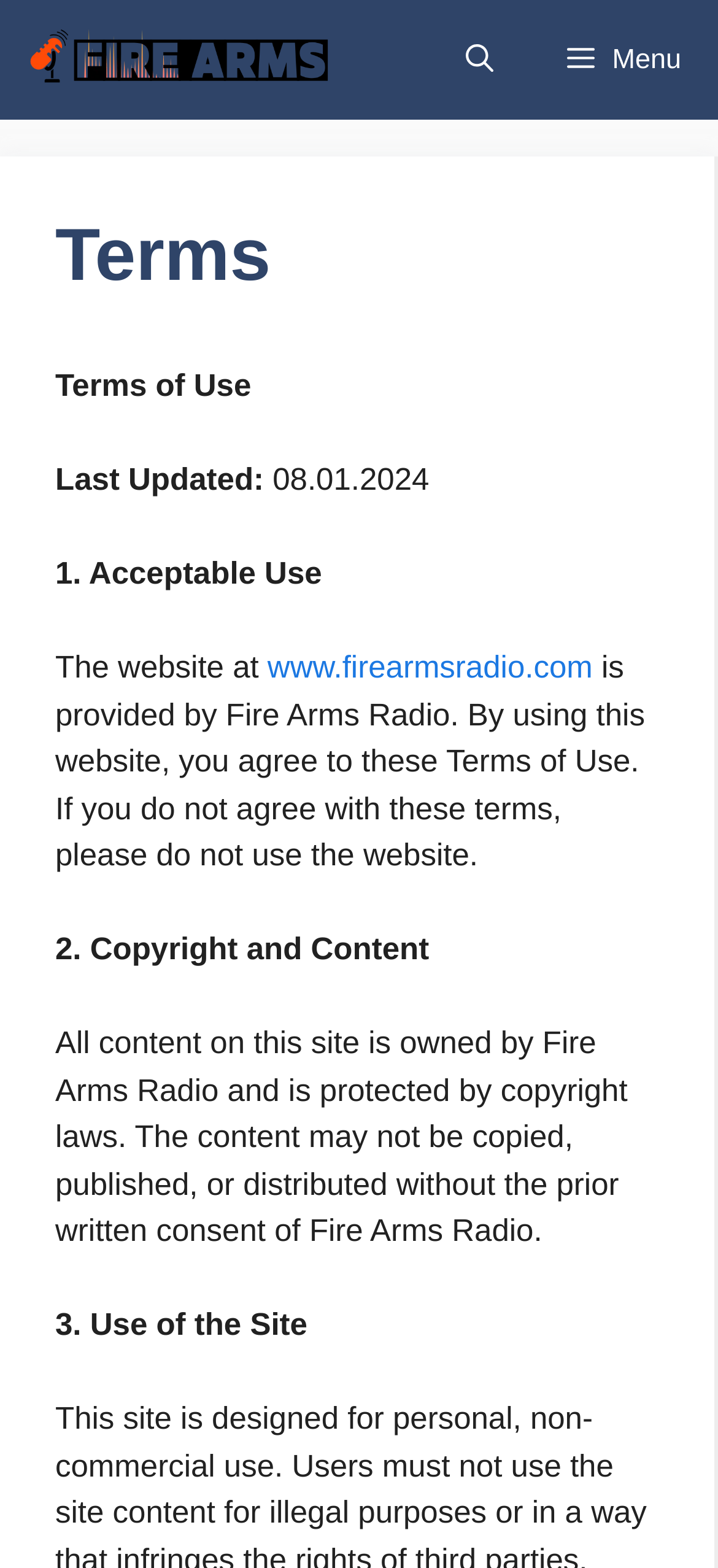Using the image as a reference, answer the following question in as much detail as possible:
What is the name of the website?

I found the answer by looking at the text 'The website at www.firearmsradio.com is provided by Fire Arms Radio.' which indicates that Fire Arms Radio is the name of the website.